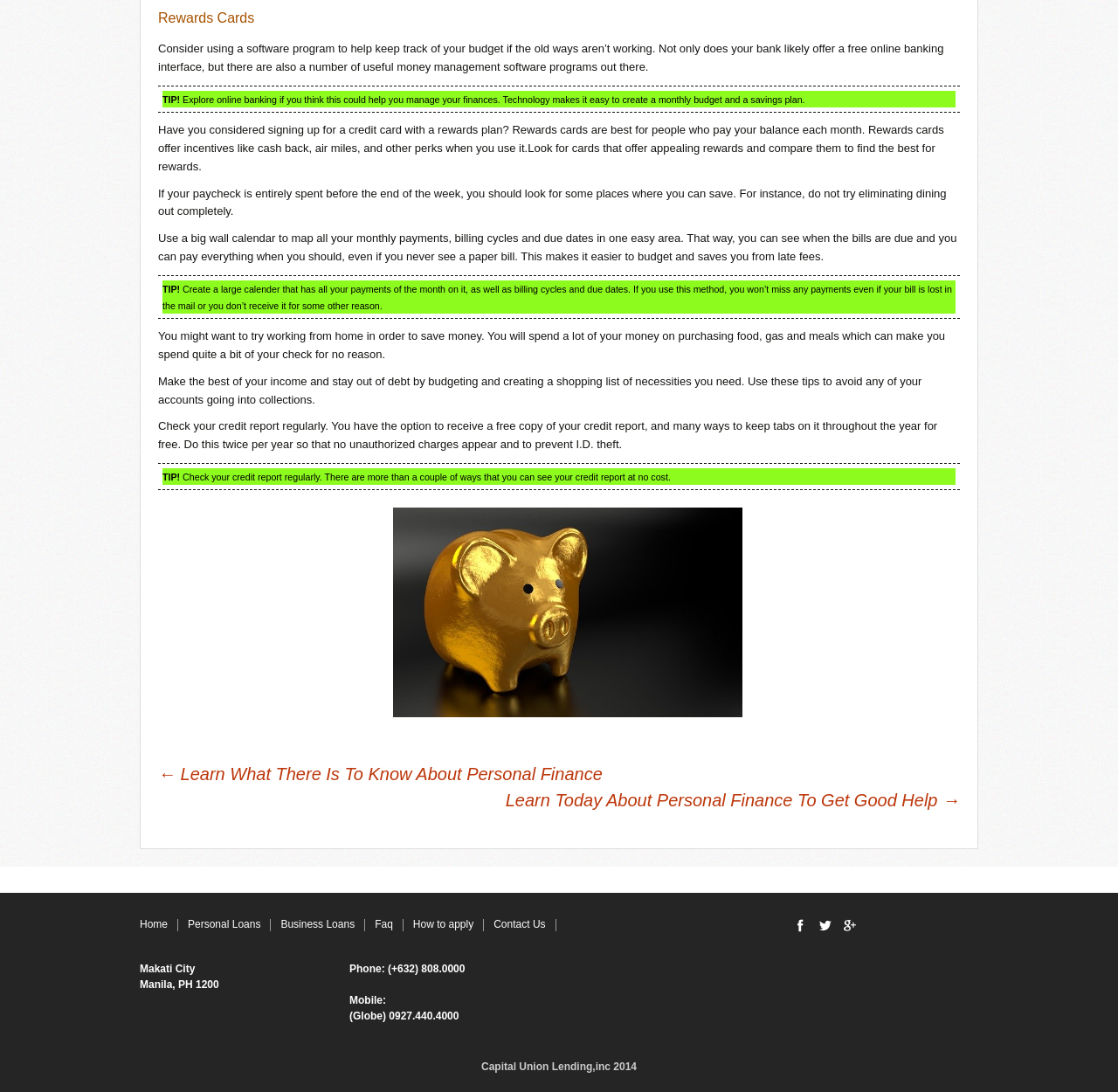Where is the company located?
Please answer the question with a single word or phrase, referencing the image.

Makati City, Manila, PH 1200